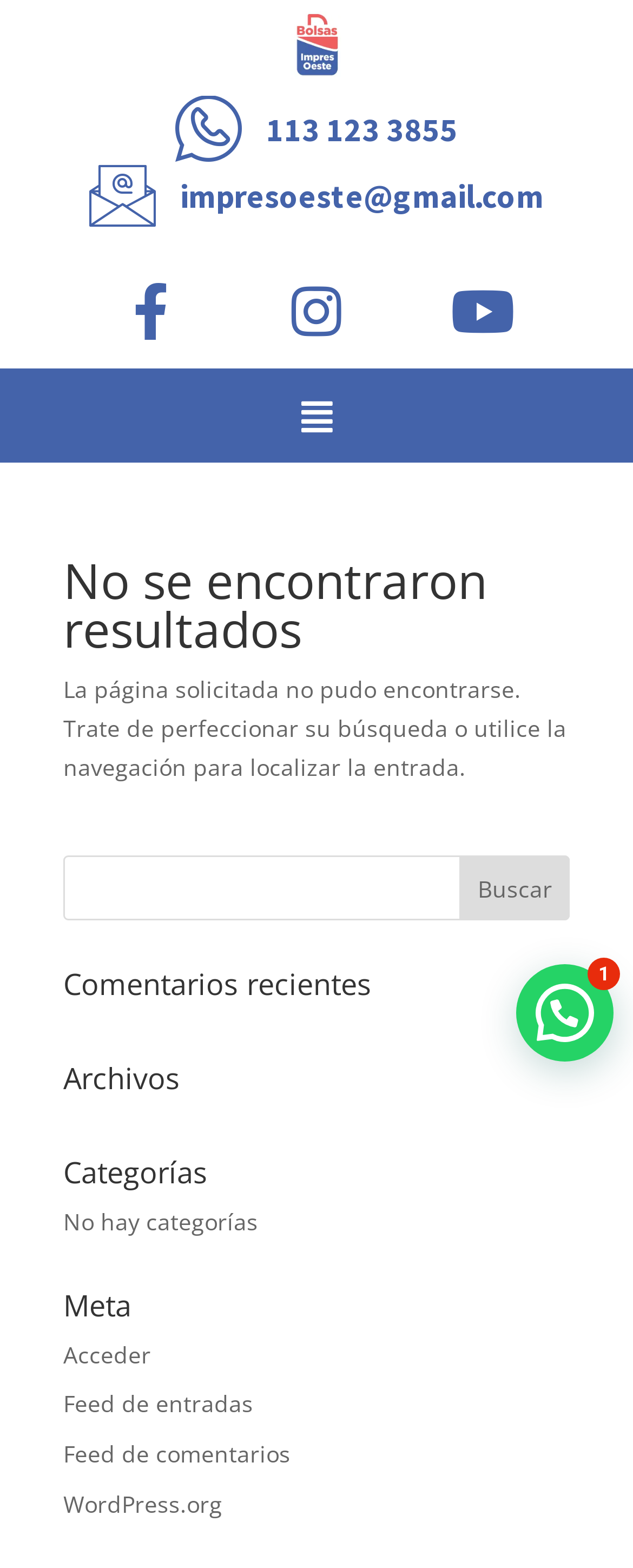Please identify the bounding box coordinates of the element that needs to be clicked to execute the following command: "Search for something". Provide the bounding box using four float numbers between 0 and 1, formatted as [left, top, right, bottom].

[0.1, 0.545, 0.9, 0.587]